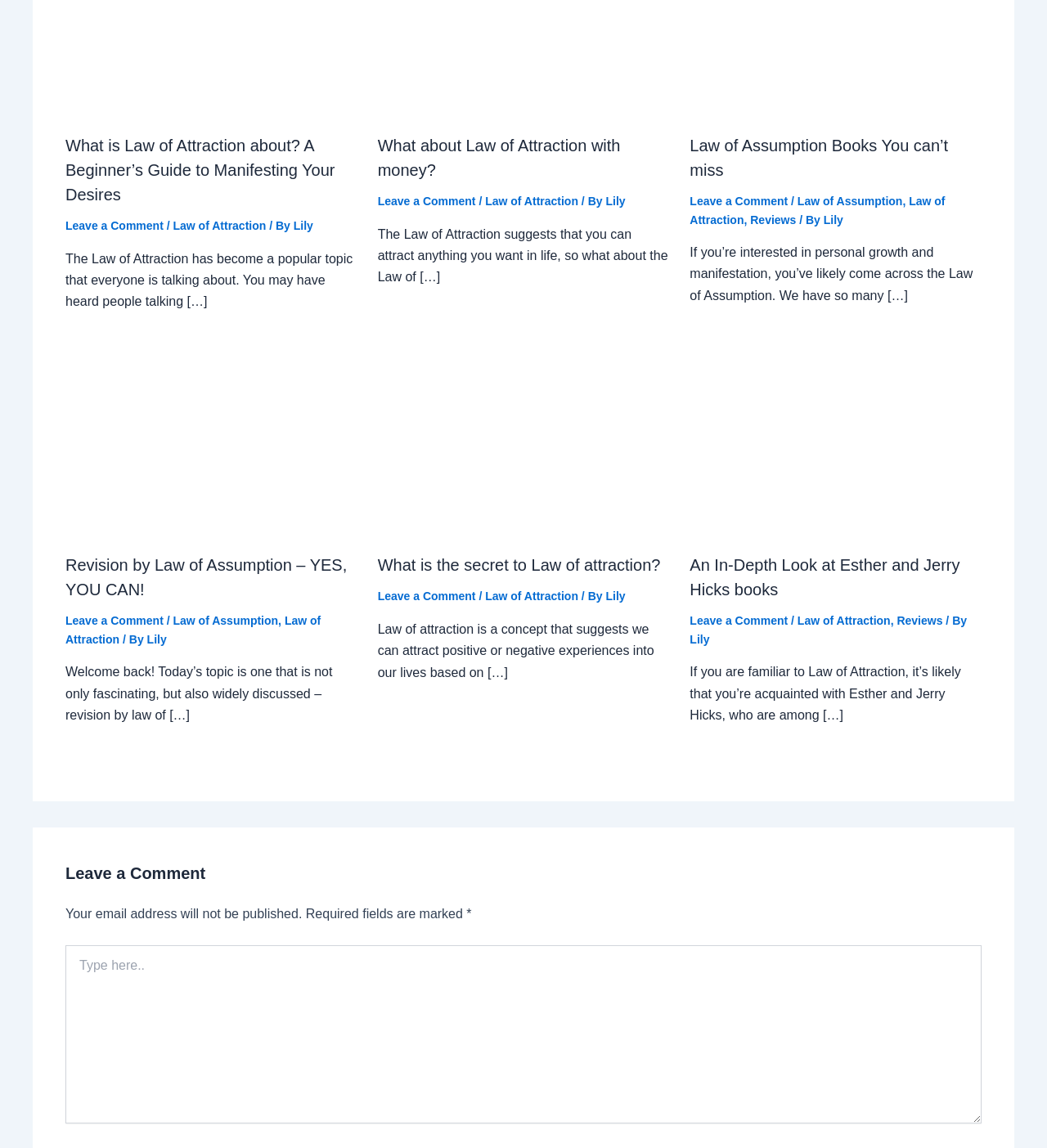Who is the author of the articles on this webpage? Based on the screenshot, please respond with a single word or phrase.

Lily